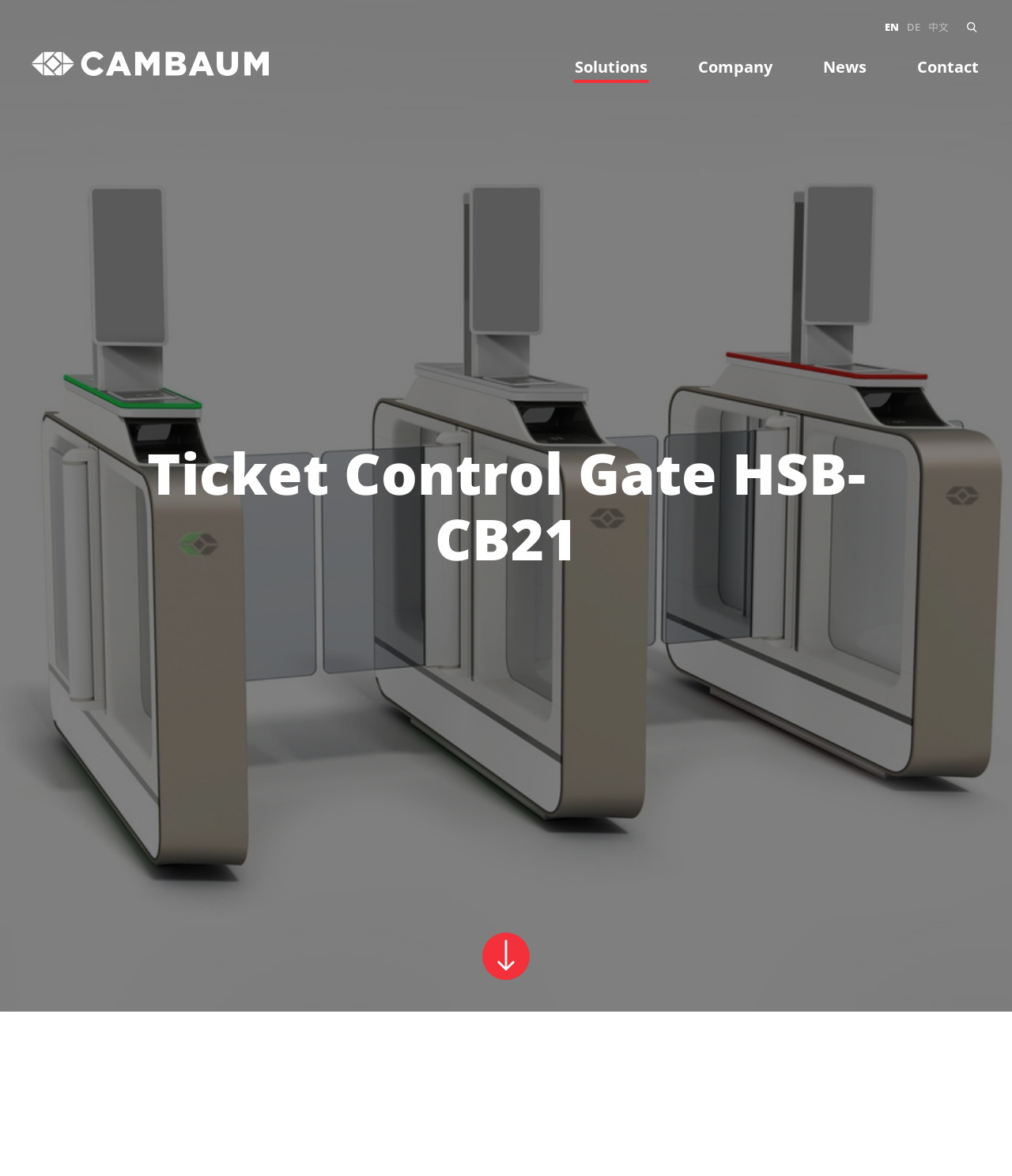Could you specify the bounding box coordinates for the clickable section to complete the following instruction: "View Solutions"?

[0.566, 0.044, 0.641, 0.071]